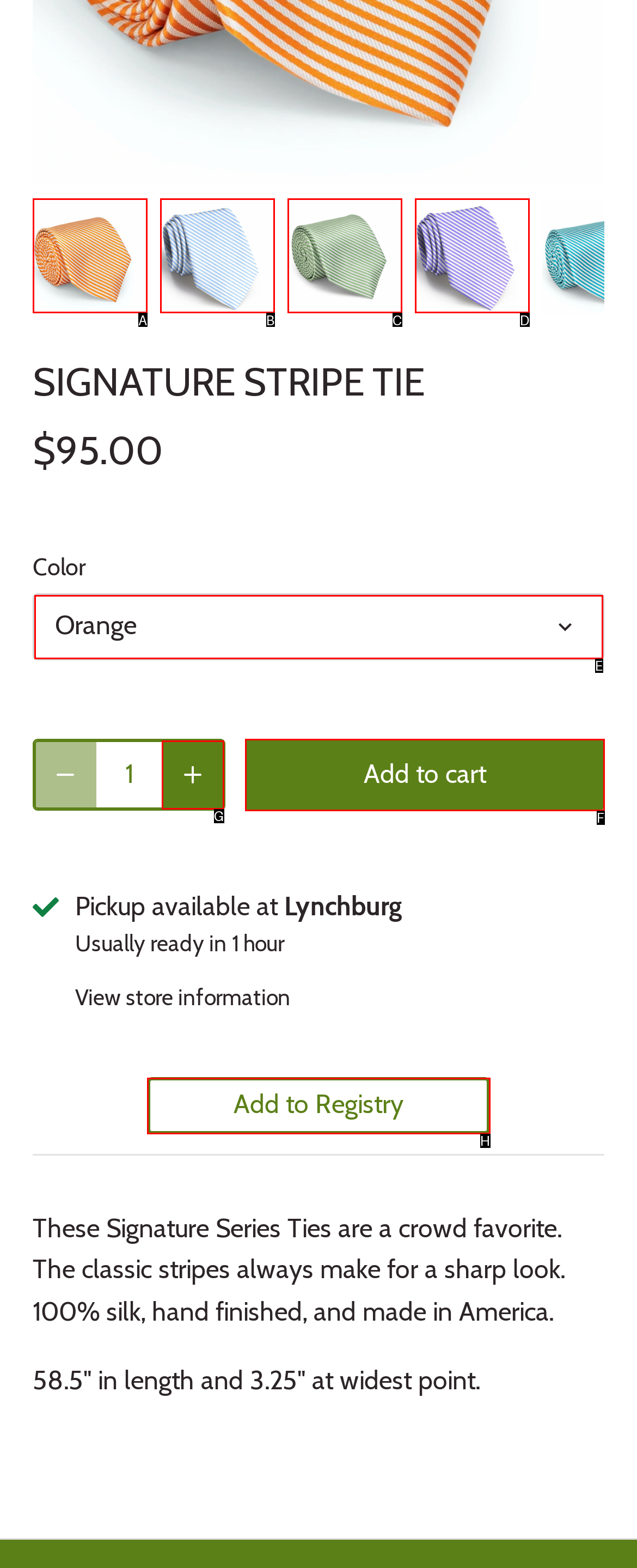From the description: aria-label="Select thumbnail", identify the option that best matches and reply with the letter of that option directly.

C